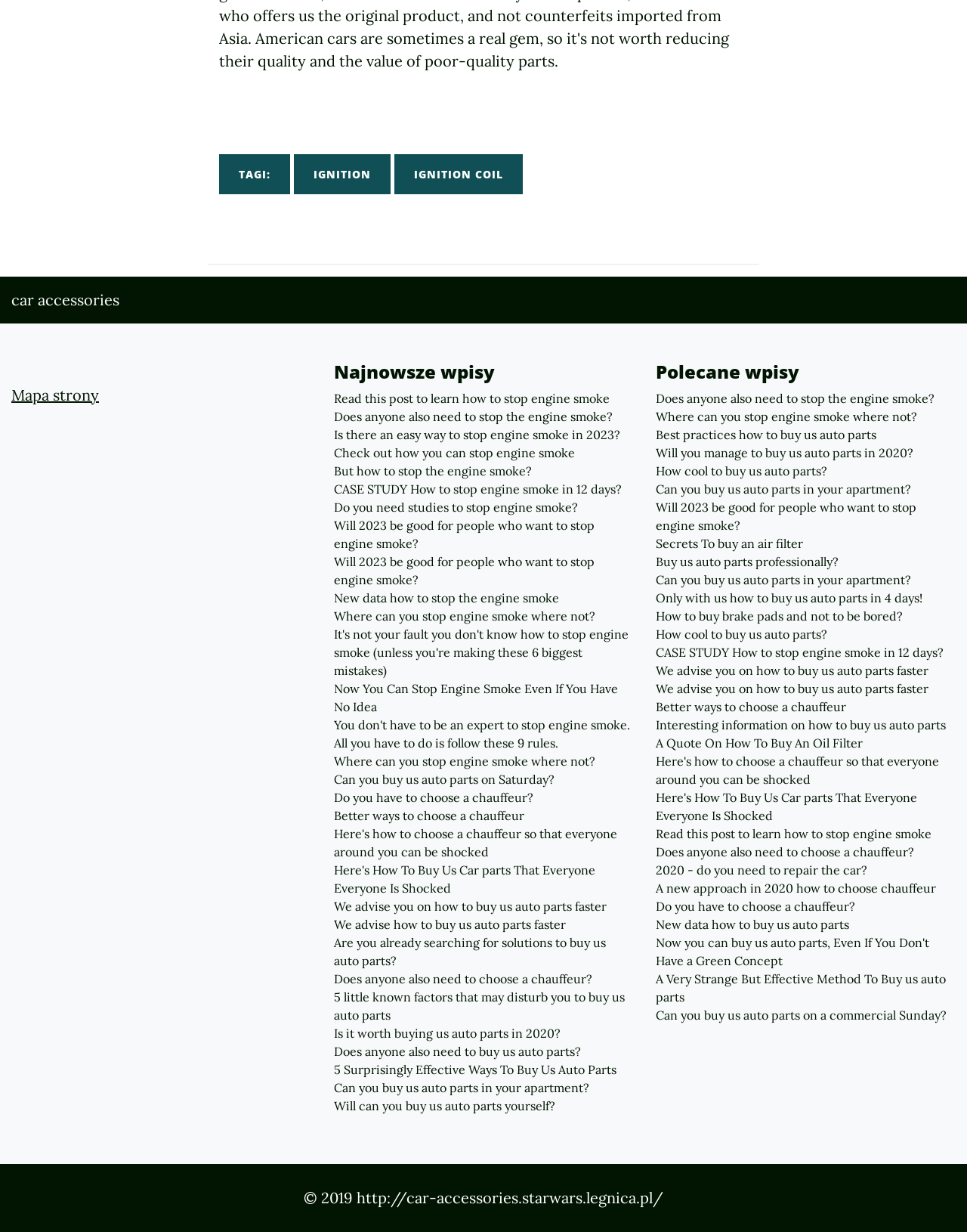How many sections are there on this webpage? Based on the image, give a response in one word or a short phrase.

3